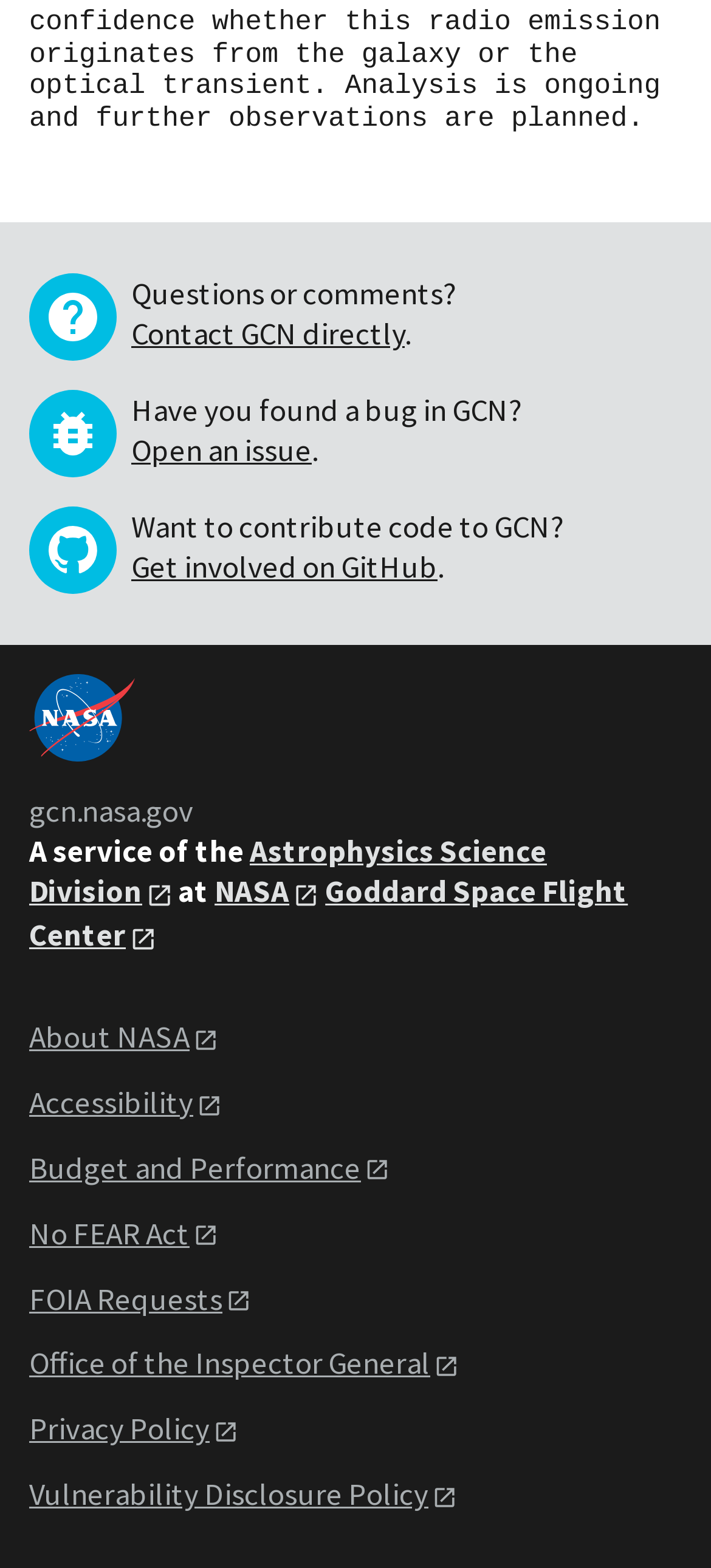What is the purpose of the 'Open an issue' link?
Please give a well-detailed answer to the question.

The 'Open an issue' link is located near the top of the webpage, and it is intended for users who have found a bug in GCN. It provides a way for users to report the bug and potentially get it fixed.